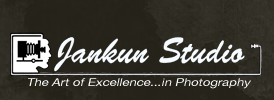What type of graphic is featured in the logo?
Refer to the image and answer the question using a single word or phrase.

Vintage camera